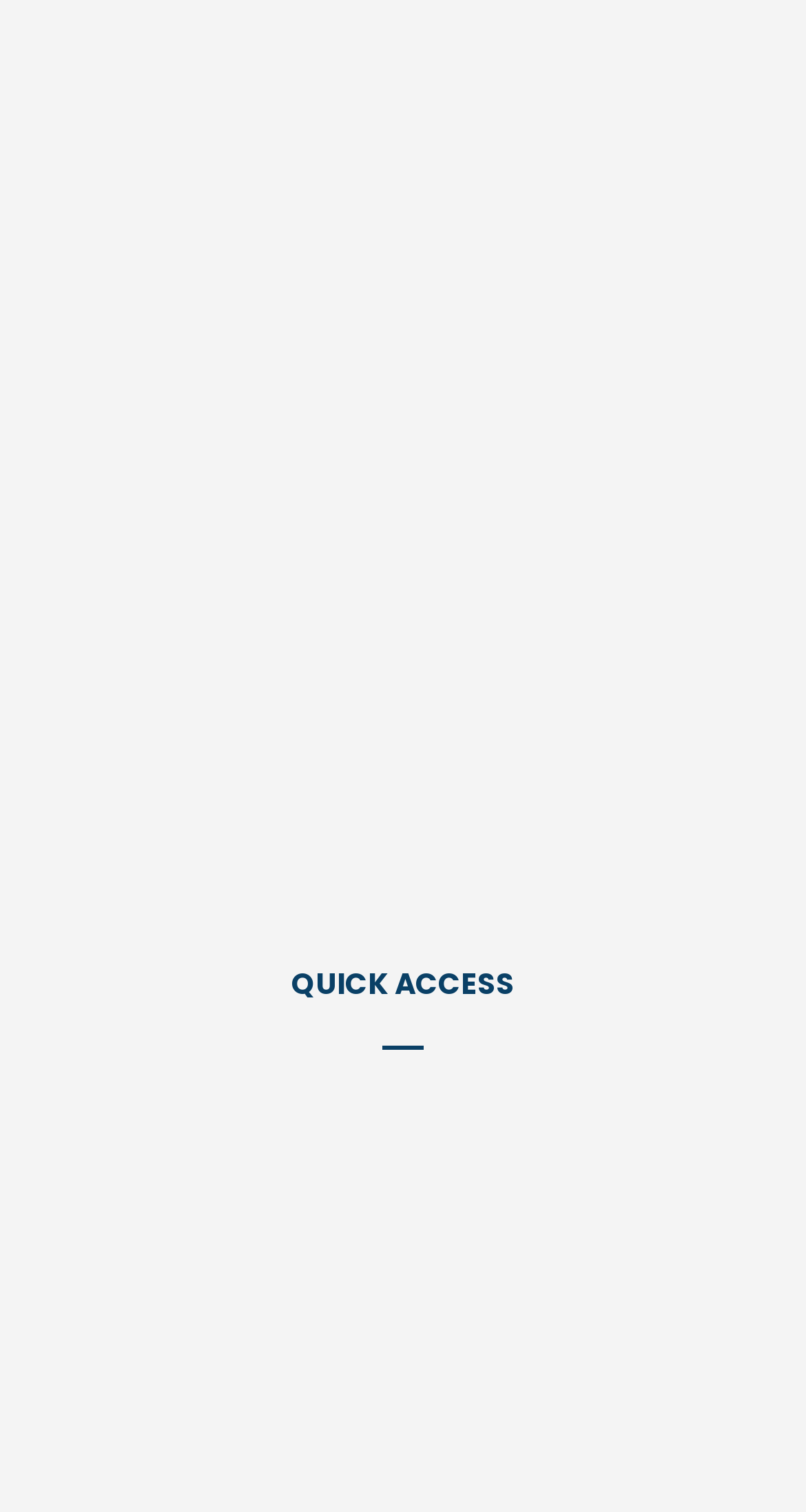Provide the bounding box coordinates of the UI element that matches the description: "Contract and Commercial Law".

[0.214, 0.339, 0.786, 0.365]